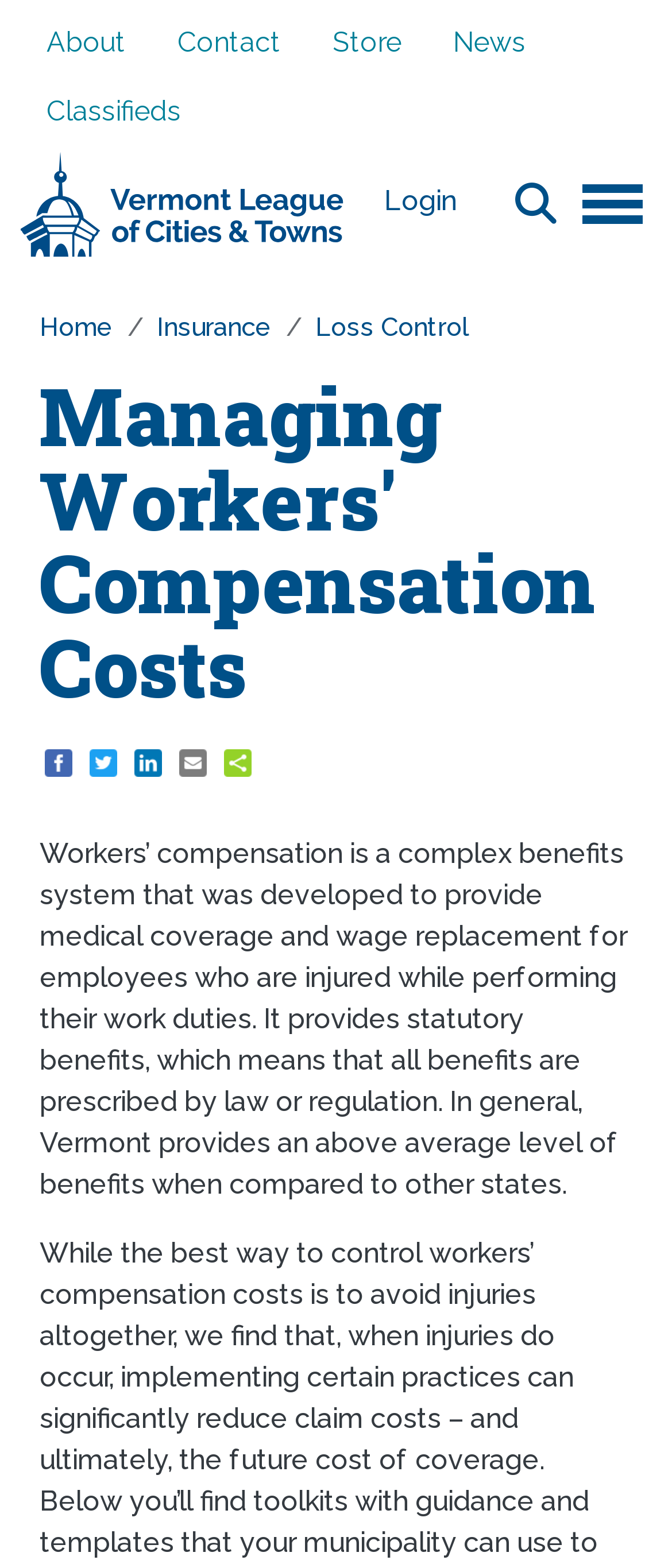Determine and generate the text content of the webpage's headline.

Managing Workers' Compensation Costs